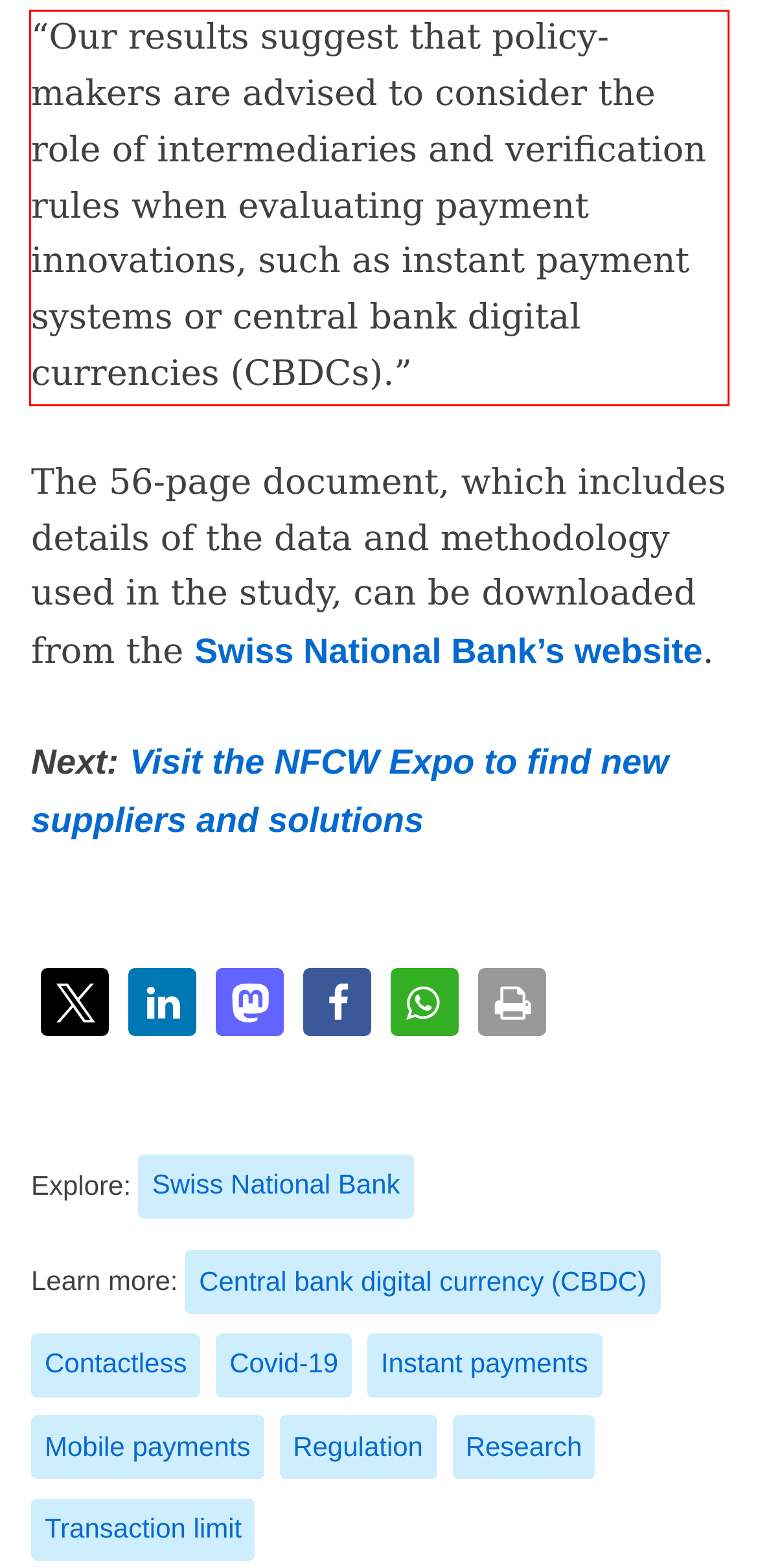You are given a screenshot showing a webpage with a red bounding box. Perform OCR to capture the text within the red bounding box.

“Our results suggest that policy-makers are advised to consider the role of intermediaries and verification rules when evaluating payment innovations, such as instant payment systems or central bank digital currencies (CBDCs).”